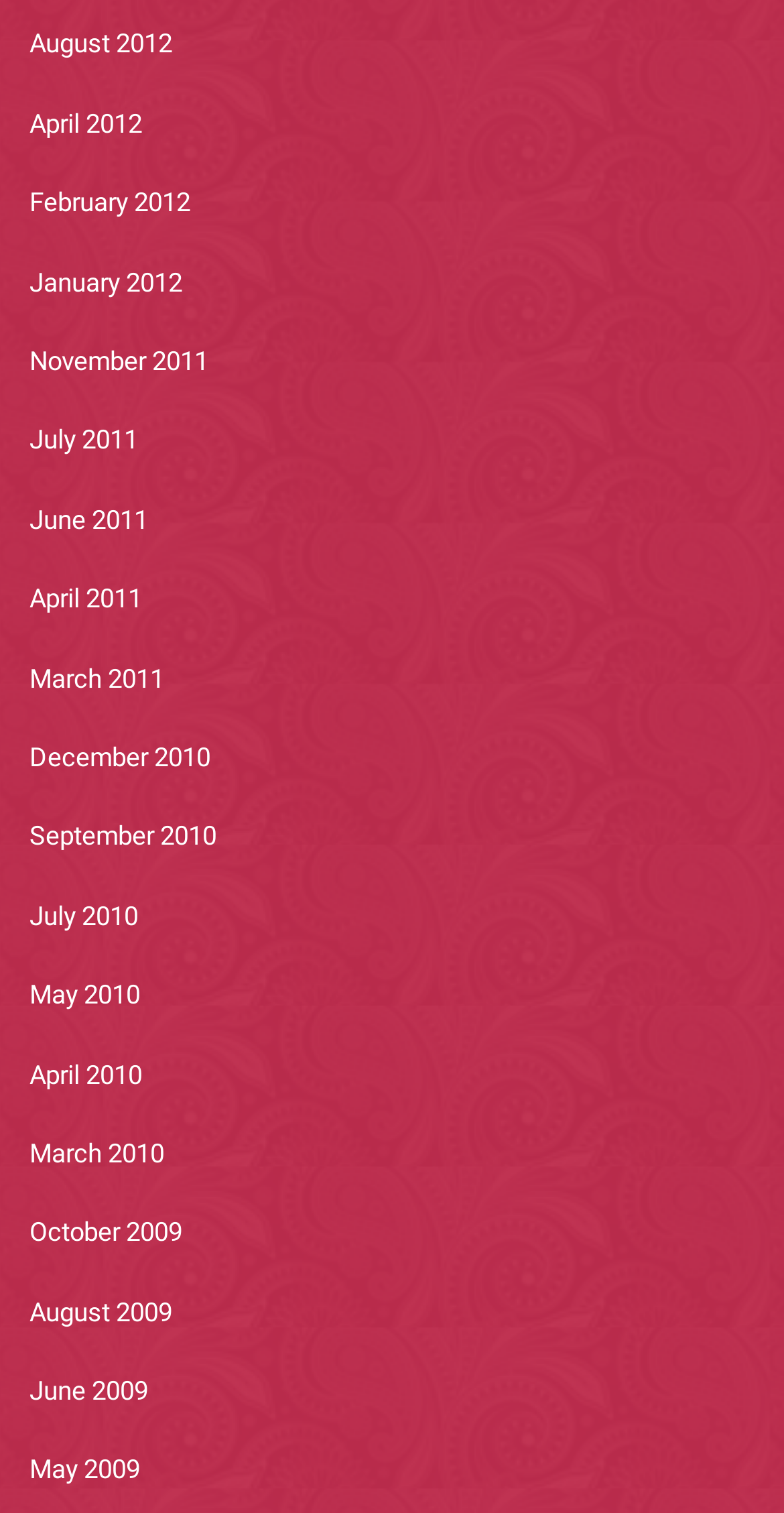Determine the bounding box coordinates of the target area to click to execute the following instruction: "view January 2012."

[0.038, 0.176, 0.232, 0.196]